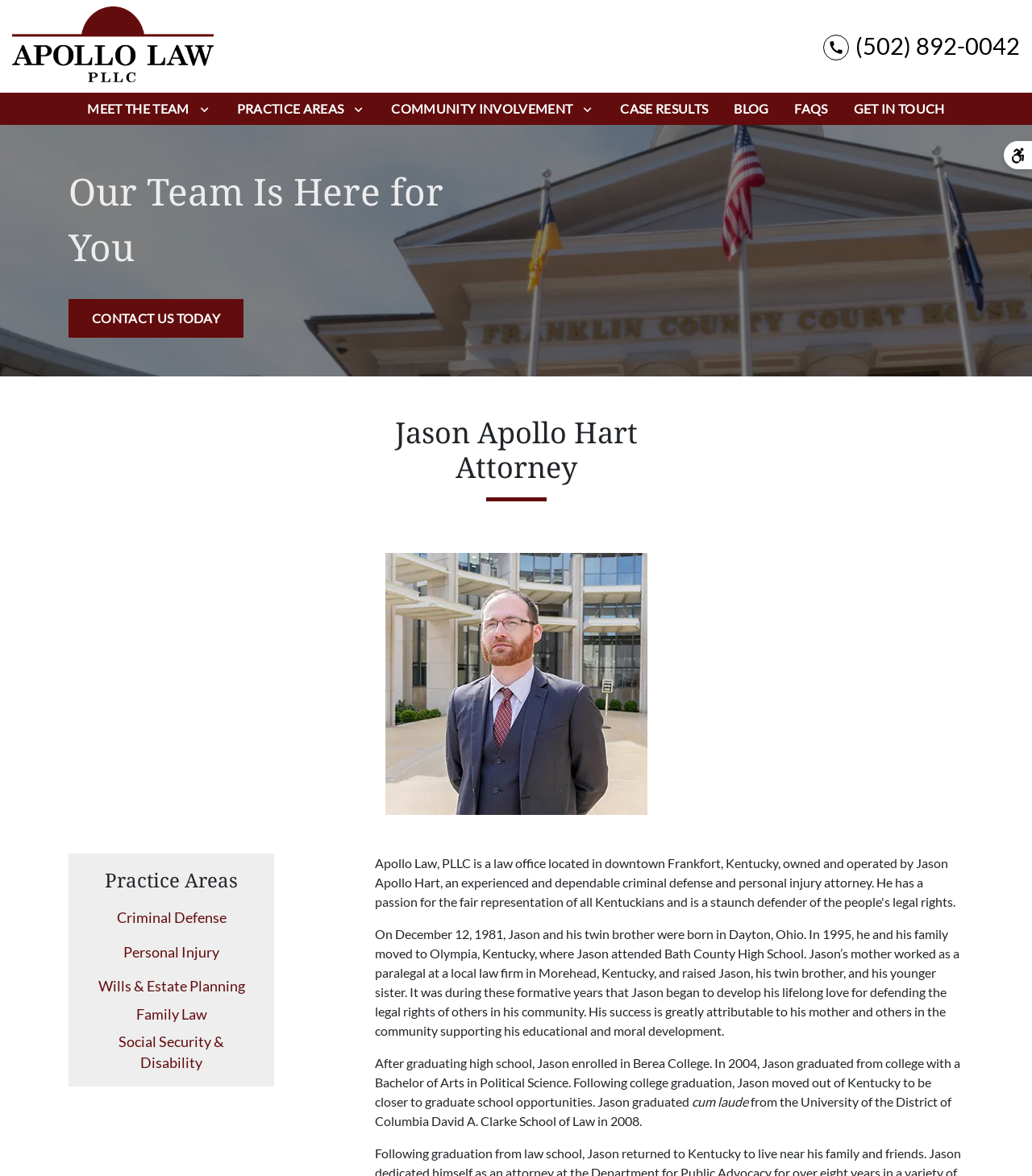Respond to the question below with a single word or phrase:
What is the phone number to call the attorney?

(502) 892-0042